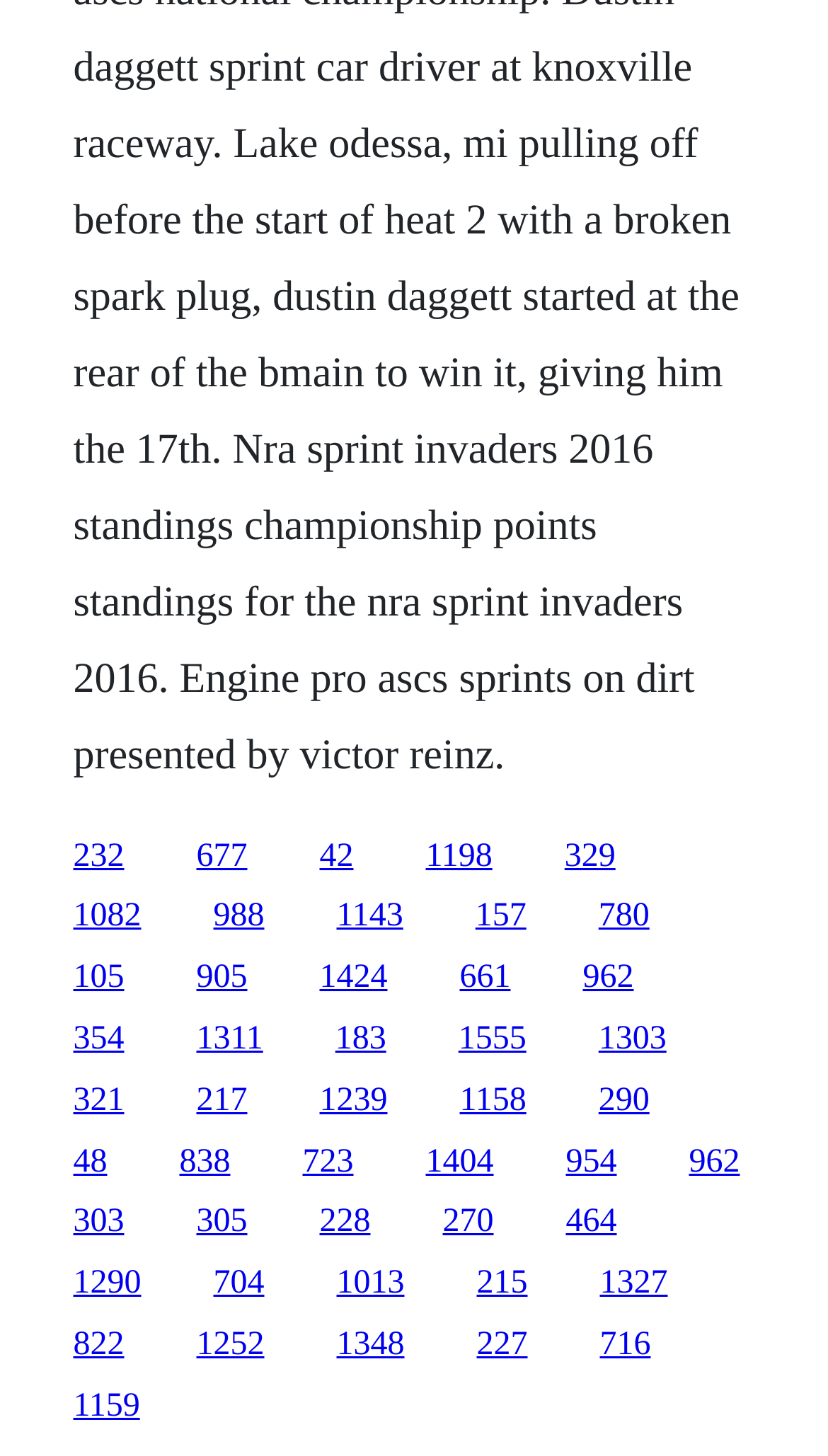Are there any links with similar vertical positions?
Using the image as a reference, deliver a detailed and thorough answer to the question.

I compared the y1 and y2 coordinates of the link elements and found that there are several links with similar vertical positions, indicating that they are likely to be in the same section of the webpage.